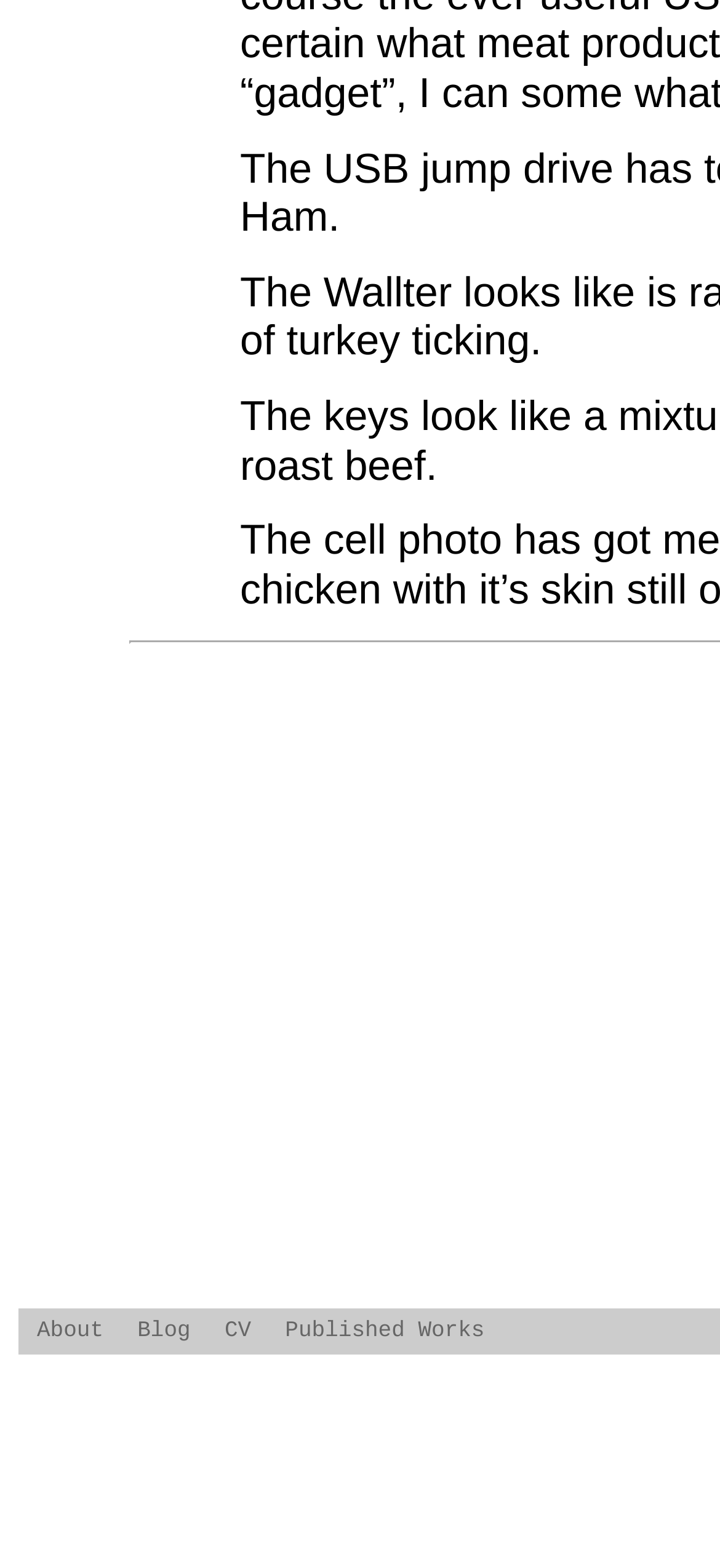Provide the bounding box coordinates of the HTML element this sentence describes: "Published Works". The bounding box coordinates consist of four float numbers between 0 and 1, i.e., [left, top, right, bottom].

[0.396, 0.84, 0.673, 0.857]